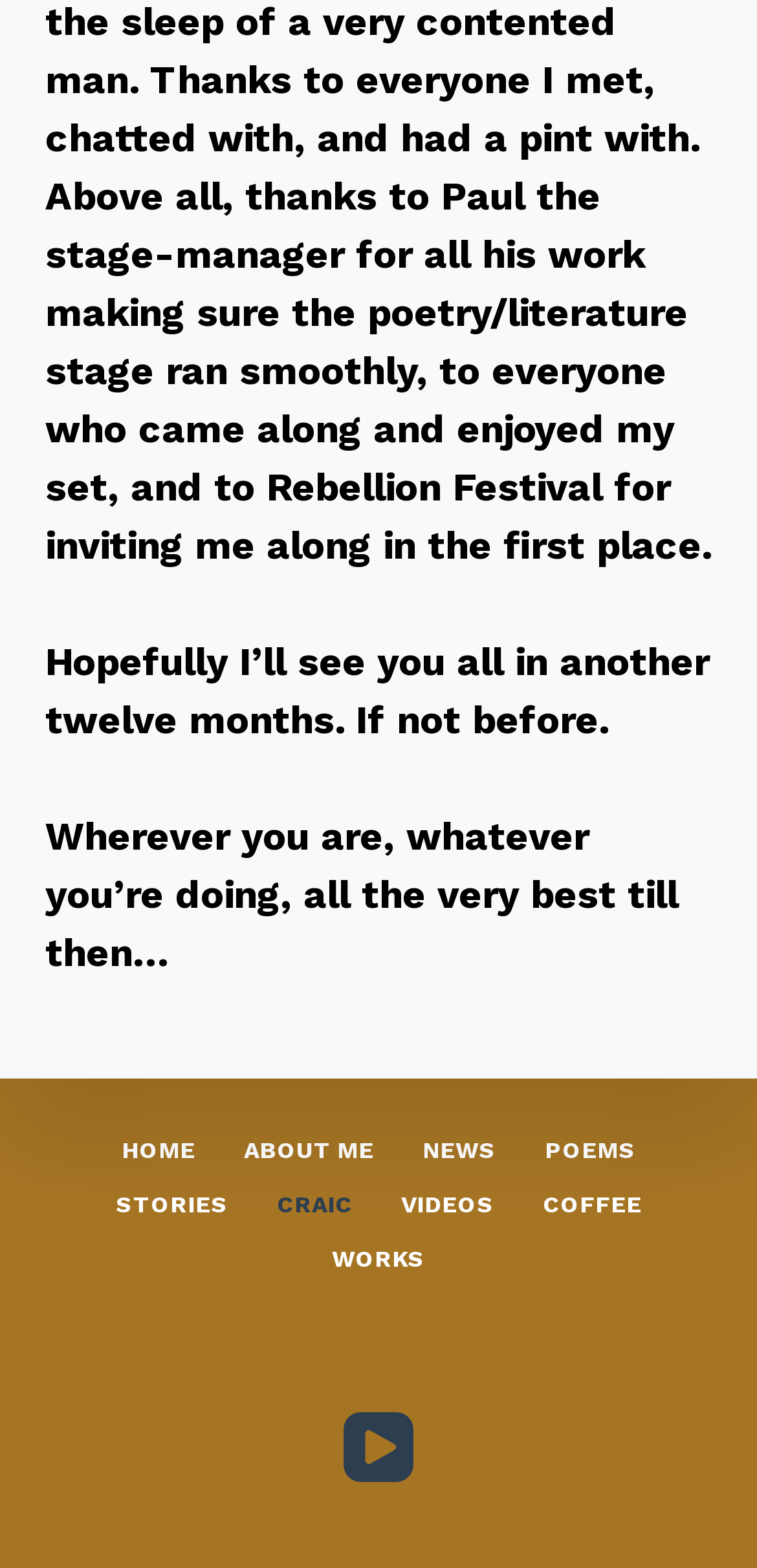Indicate the bounding box coordinates of the element that must be clicked to execute the instruction: "Read the post on Bluesky". The coordinates should be given as four float numbers between 0 and 1, i.e., [left, top, right, bottom].

None